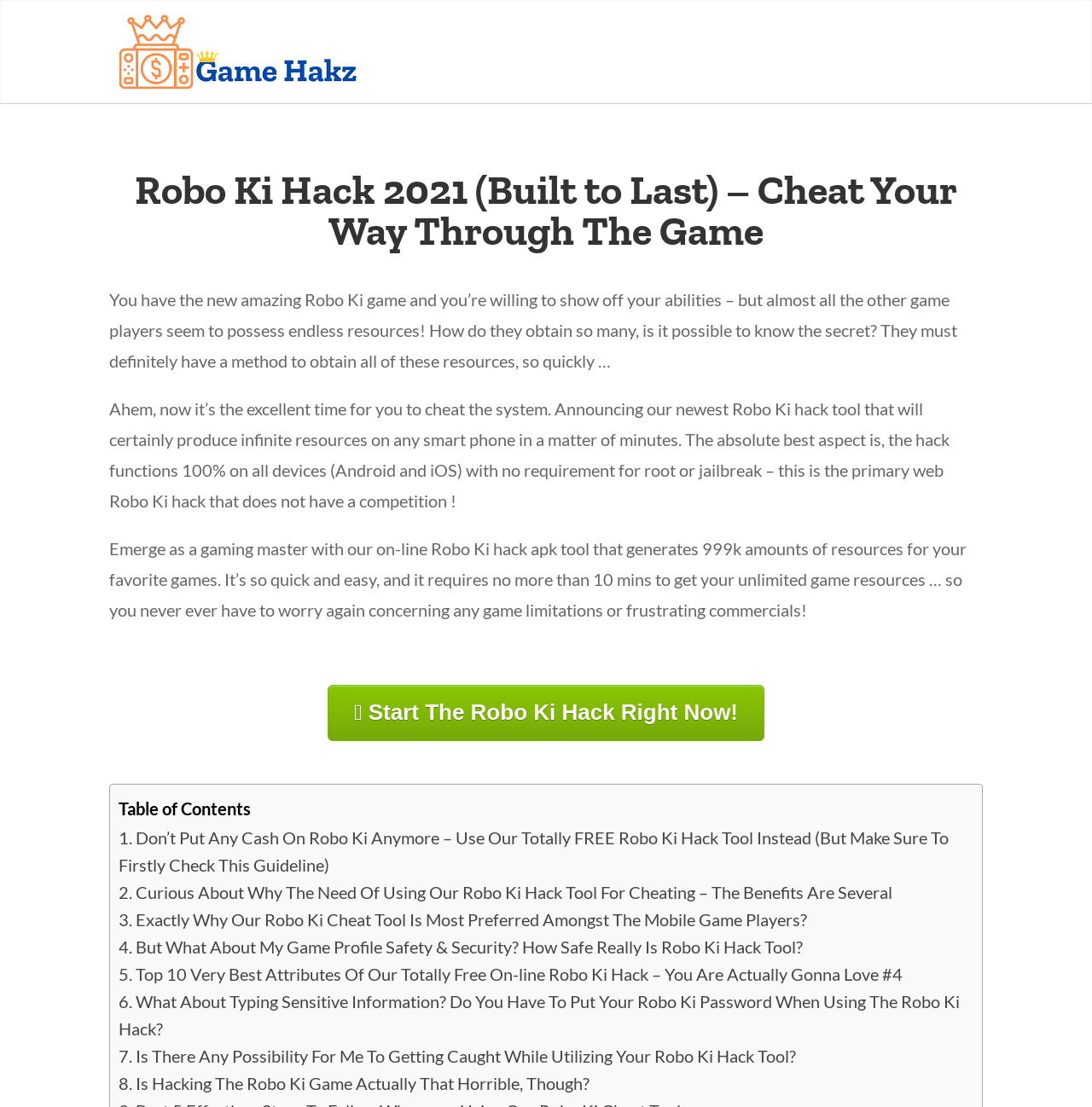Determine the primary headline of the webpage.

Robo Ki Hack 2021 (Built to Last) – Cheat Your Way Through The Game